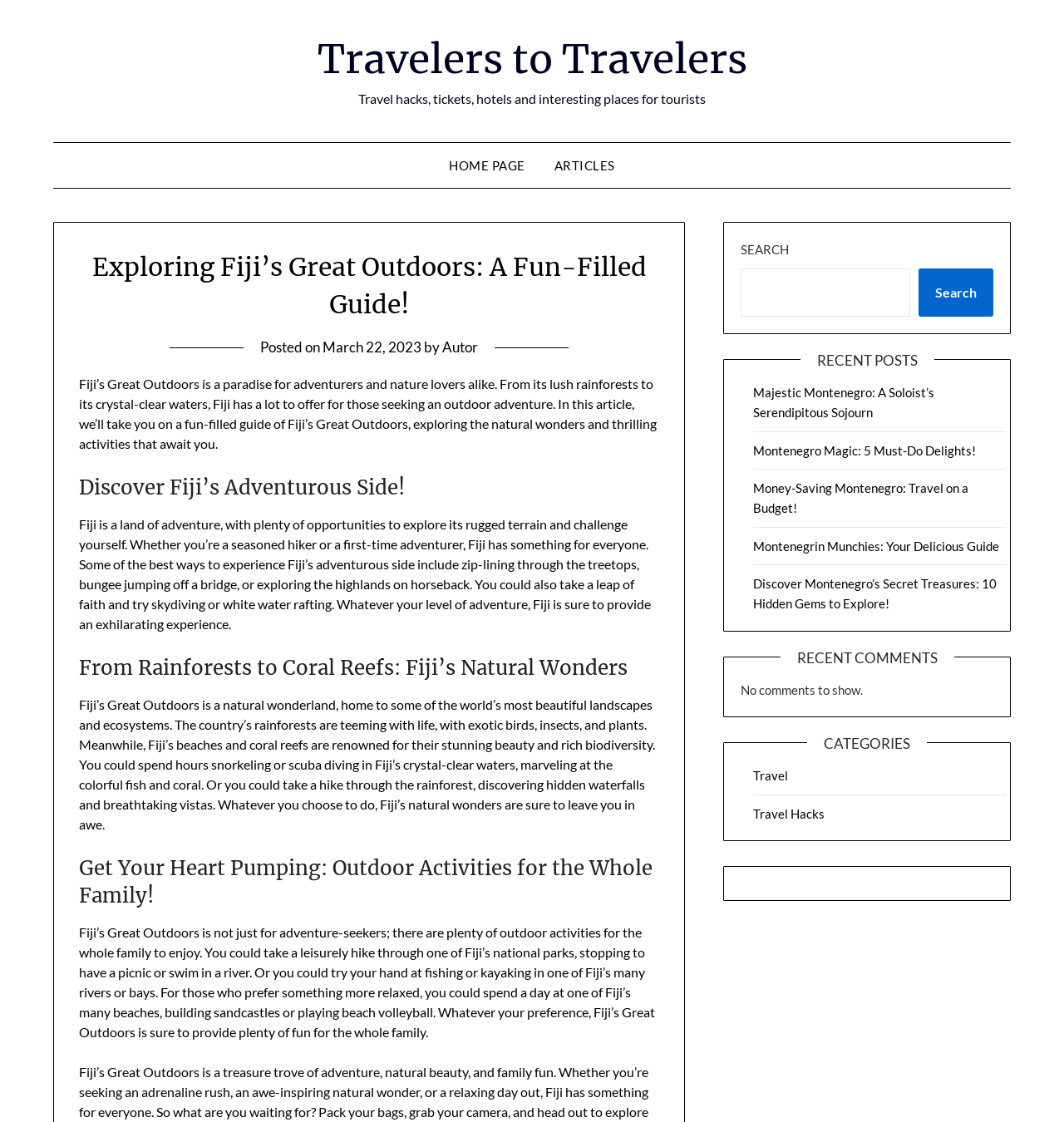What is the author of this article?
Using the information from the image, provide a comprehensive answer to the question.

The author's name is mentioned in the article as 'Autor', which is a link element with the text 'Autor'.